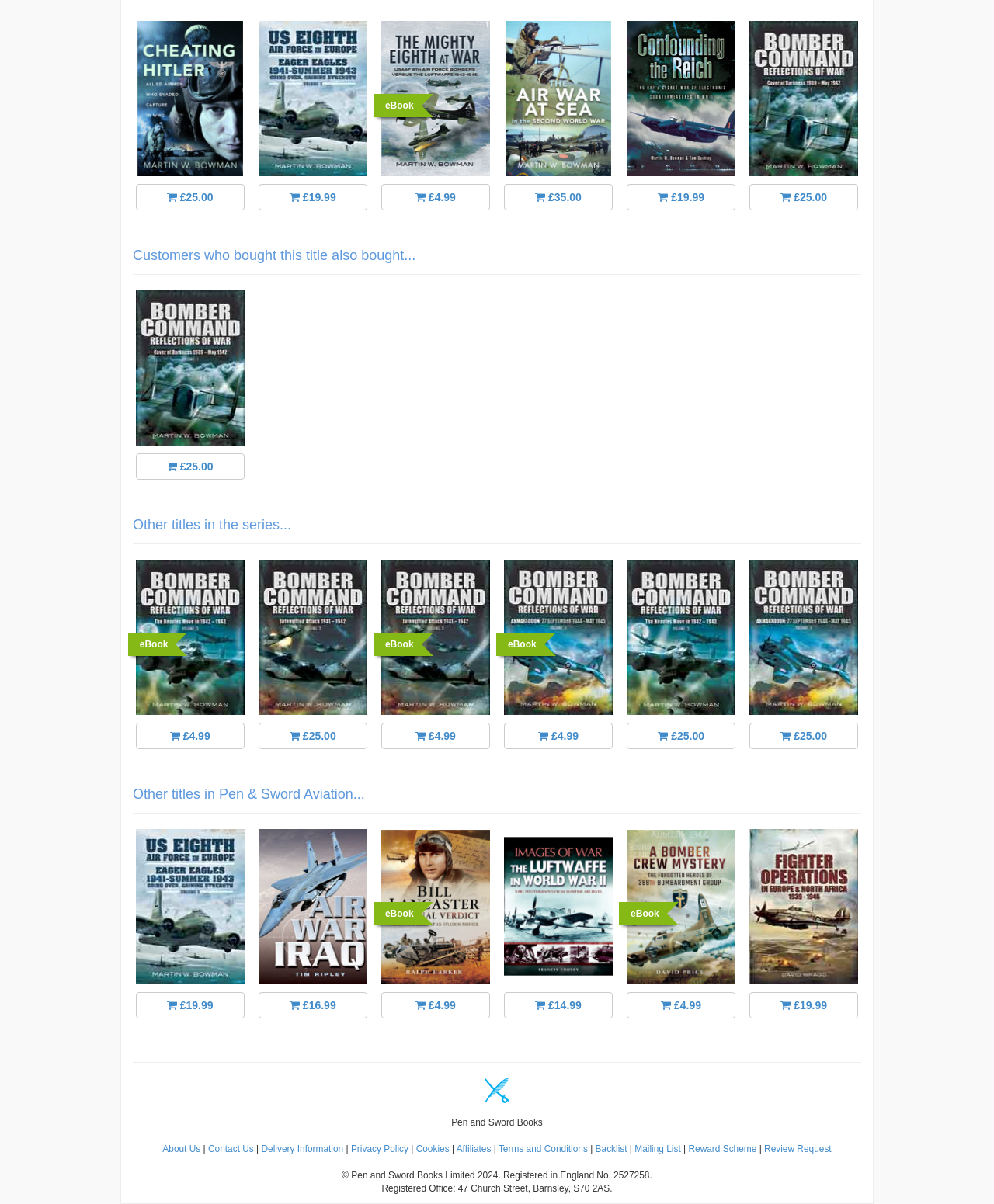Identify the bounding box for the described UI element: "Terms and Conditions".

[0.501, 0.949, 0.591, 0.958]